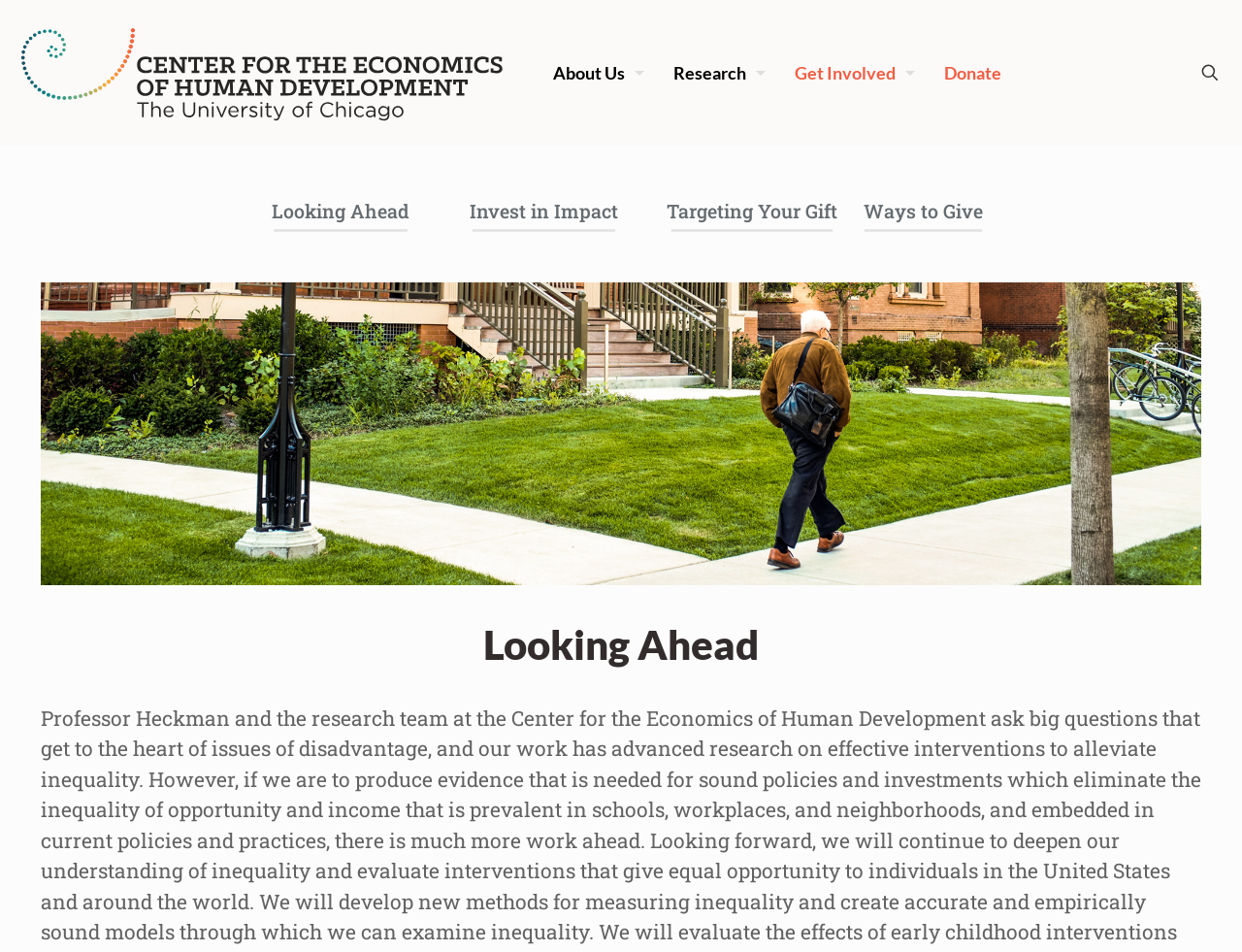Answer this question using a single word or a brief phrase:
What is the text of the first link in the main content area?

Looking Ahead